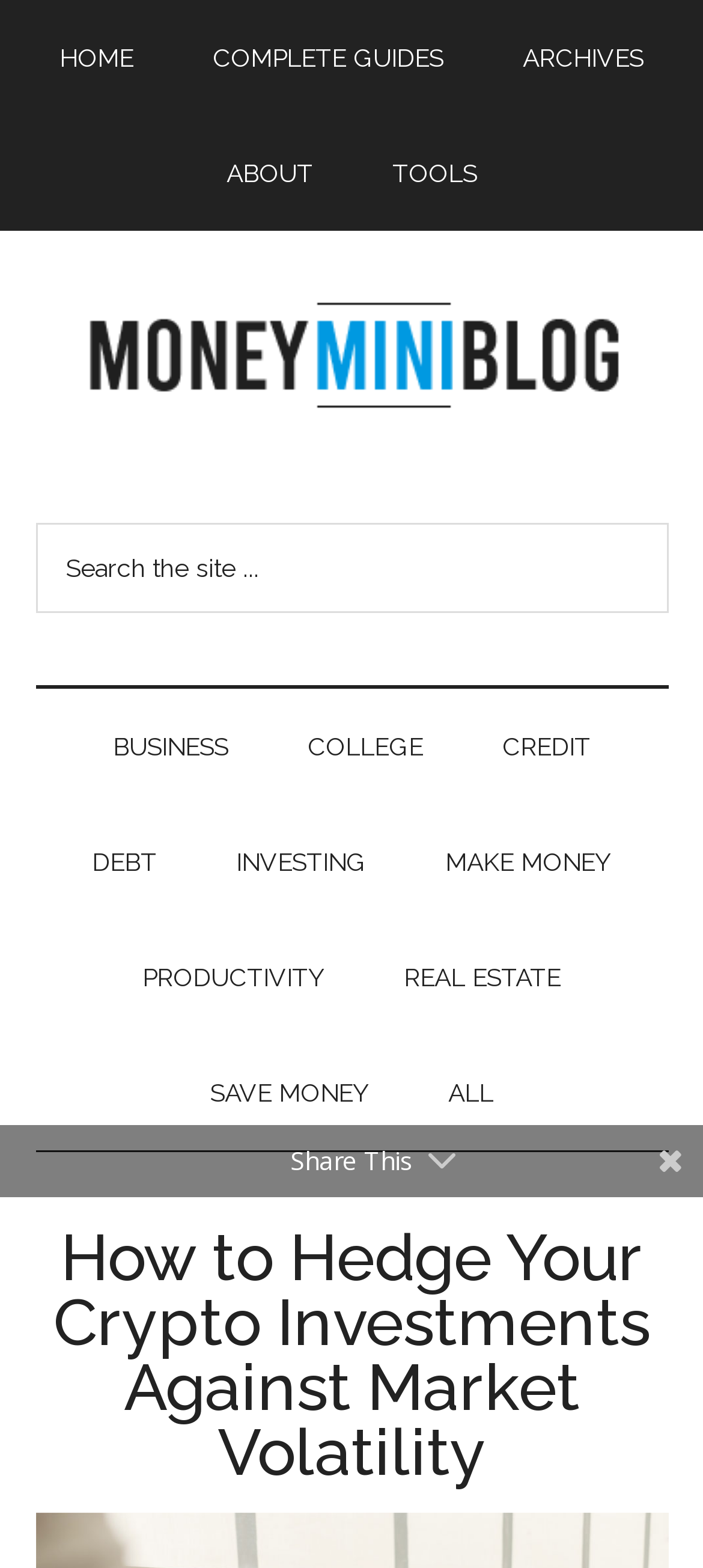Please identify the coordinates of the bounding box for the clickable region that will accomplish this instruction: "Read about How to Hedge Your Crypto Investments Against Market Volatility".

[0.05, 0.781, 0.95, 0.946]